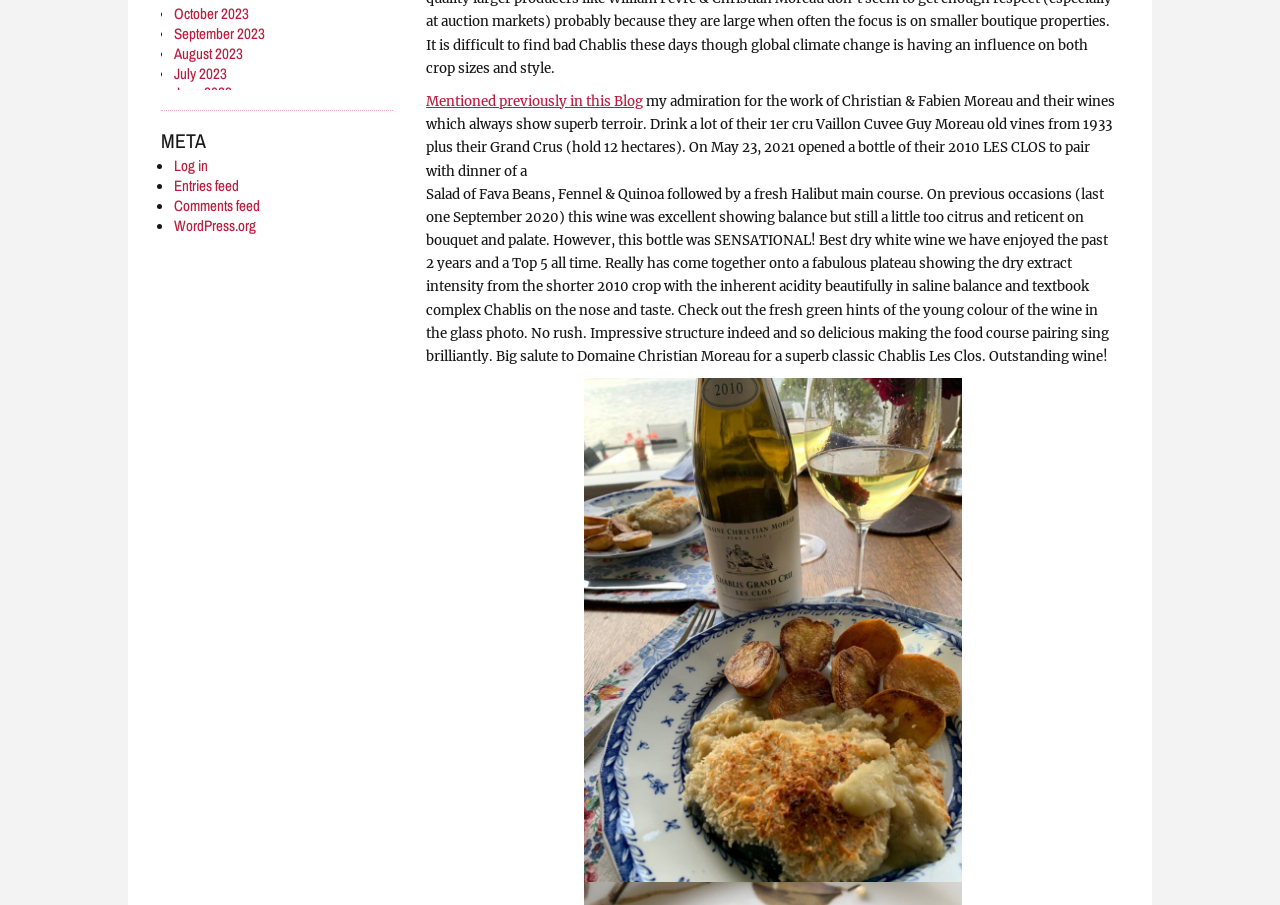Please respond to the question using a single word or phrase:
What is the earliest month listed?

December 2020